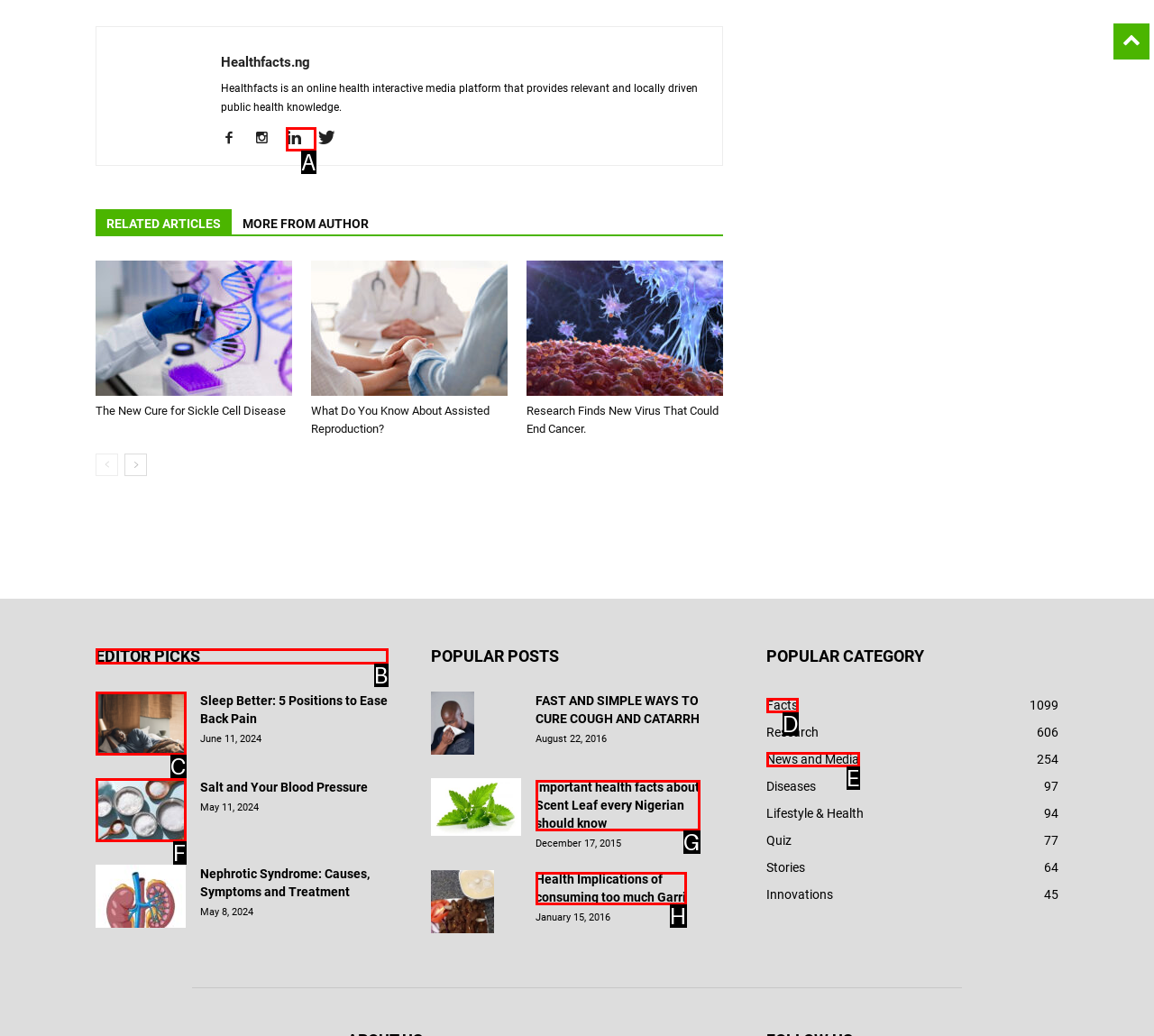Indicate which lettered UI element to click to fulfill the following task: Explore 'EDITOR PICKS'
Provide the letter of the correct option.

B